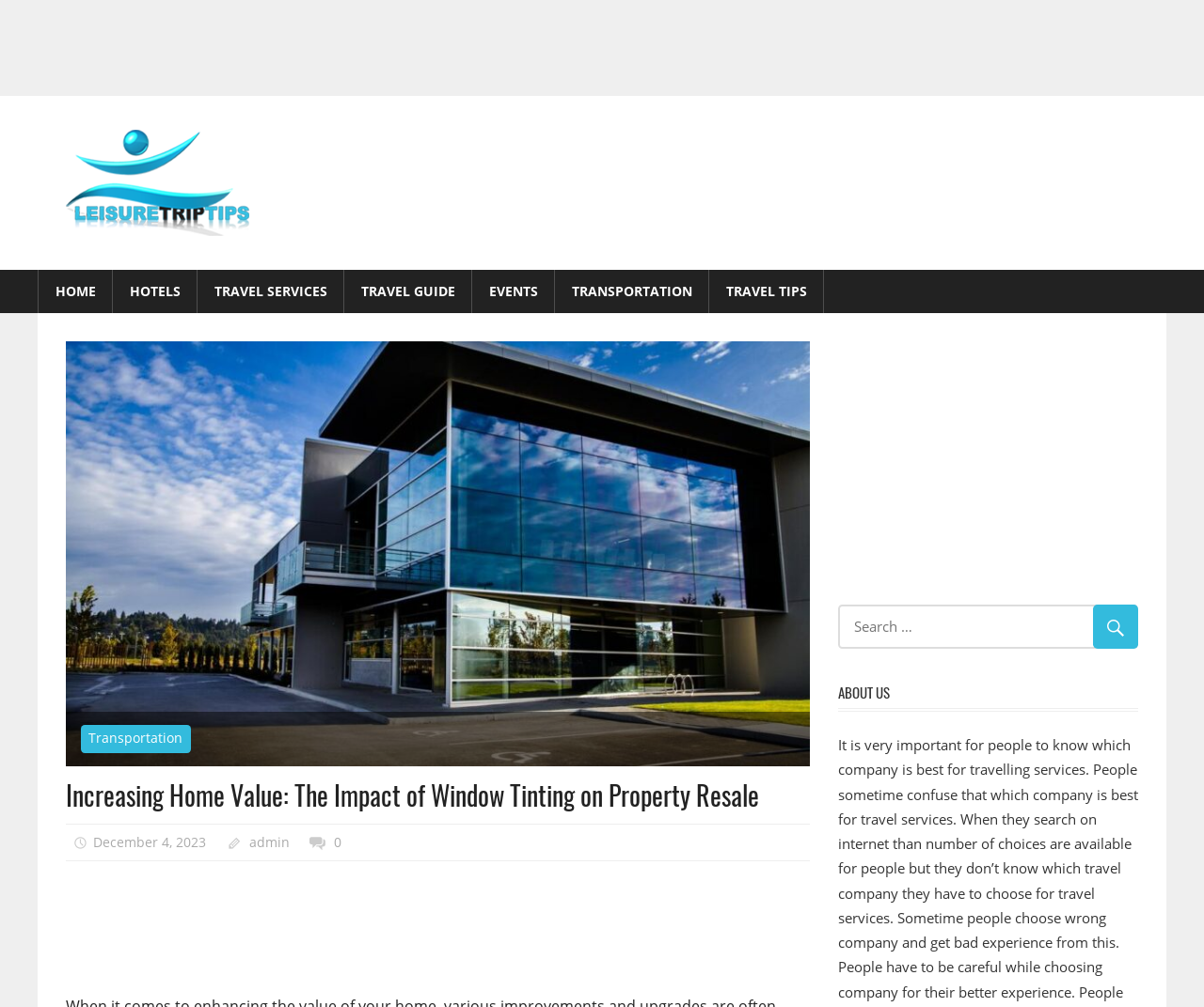Describe all the key features of the webpage in detail.

This webpage is about increasing home value, specifically focusing on the impact of window tinting on property resale. At the top, there is a header section with a title "Increasing Home Value: The Impact of Window Tinting on Property Resale" and a date "December 4, 2023" on the left, followed by the author's name "admin" and a comment count "0" on the right.

Below the header, there are several links to different categories, including "HOME", "HOTELS", "TRAVEL SERVICES", "TRAVEL GUIDE", "EVENTS", "TRANSPORTATION", and "TRAVEL TIPS", which are aligned horizontally across the page.

On the left side, there are two advertisements, one above the other, taking up a significant portion of the vertical space. There is also a "Refer Our Guide" text and a "Travel" link with an accompanying image.

On the right side, there is a search bar with a magnifying glass icon, allowing users to search for specific content. Below the search bar, there is a heading "ABOUT US".

There are three advertisements scattered throughout the page, two on the left and one on the right, taking up a significant amount of space. The overall content of the page is focused on the article about window tinting and its impact on property resale, with various links and advertisements surrounding it.